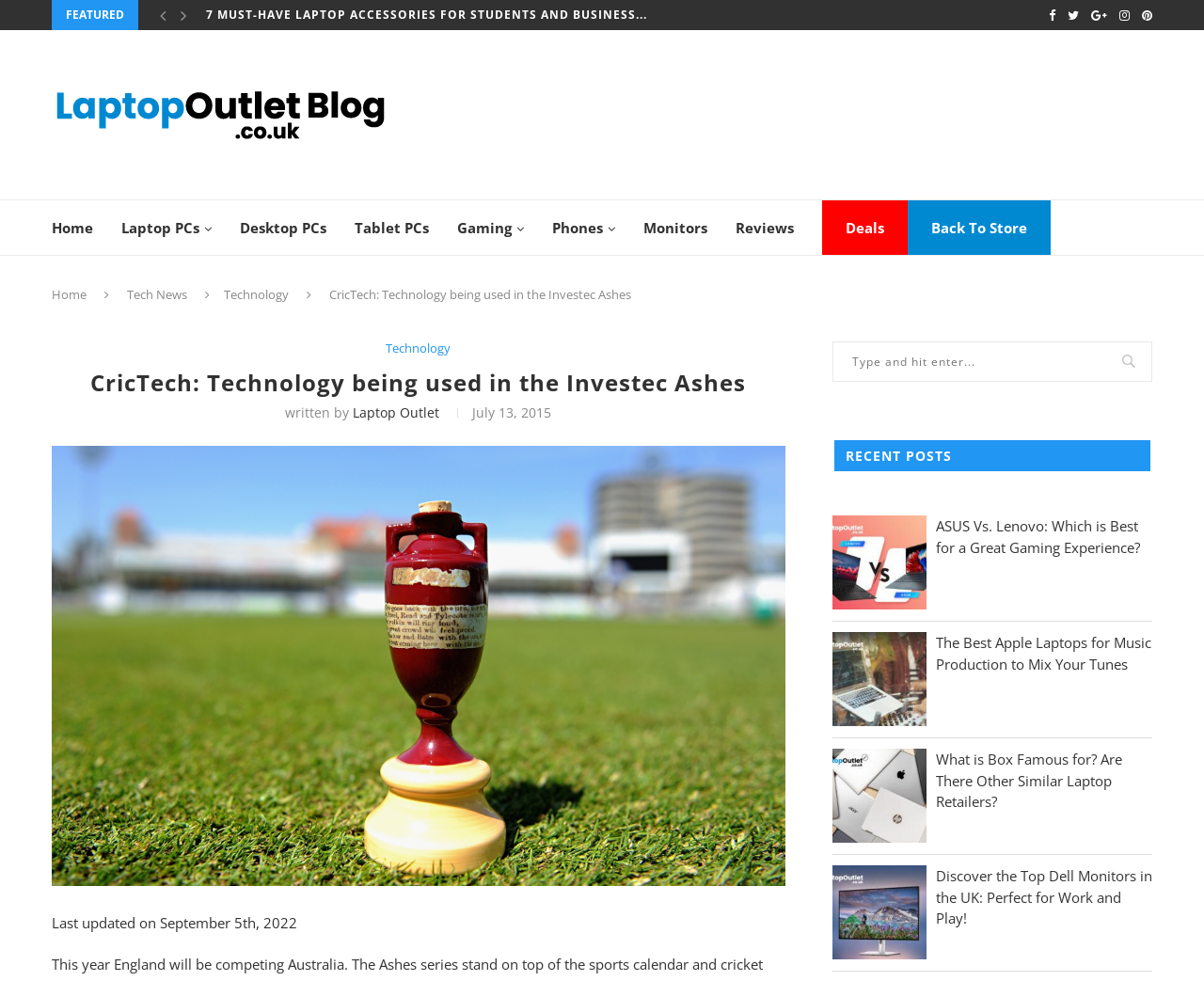Please provide a comprehensive response to the question below by analyzing the image: 
What are the recent posts about?

I found the answer by examining the links under the 'RECENT POSTS' heading, which are about topics such as 'asus vs lenovo', 'apple laptops', and 'dell monitors in uk', indicating that the recent posts are about laptops and technology.